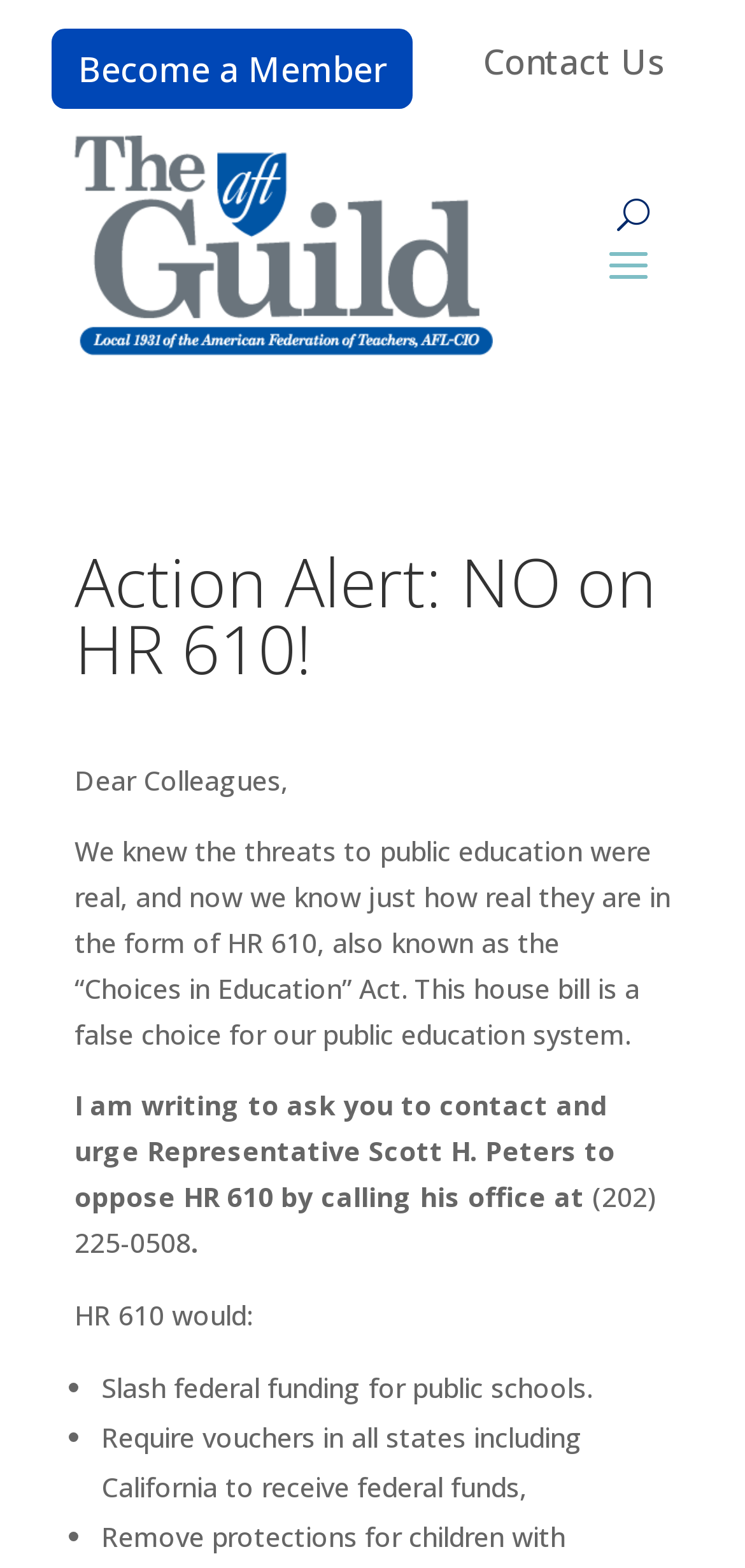Who is being urged to oppose HR 610?
Please use the image to provide a one-word or short phrase answer.

Representative Scott H. Peters